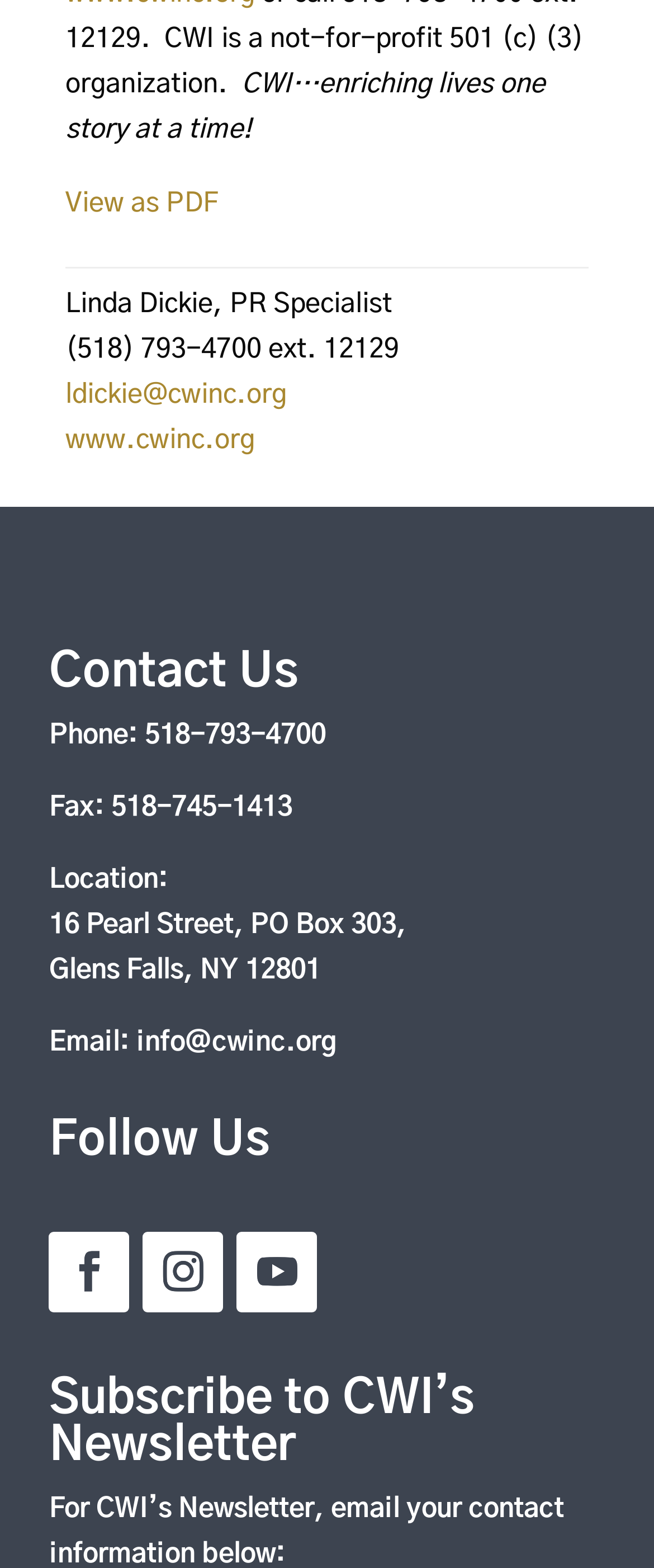Identify the bounding box coordinates of the specific part of the webpage to click to complete this instruction: "Email PR Specialist".

[0.1, 0.243, 0.438, 0.26]